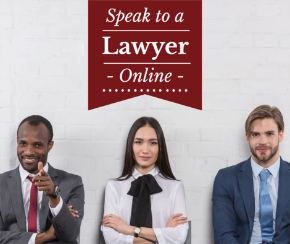How many professionals are in the image?
Please respond to the question with a detailed and thorough explanation.

The caption states that the image features a trio of professionals, which implies that there are three individuals in the image, all dressed in business attire and arranged against a light-colored brick wall.